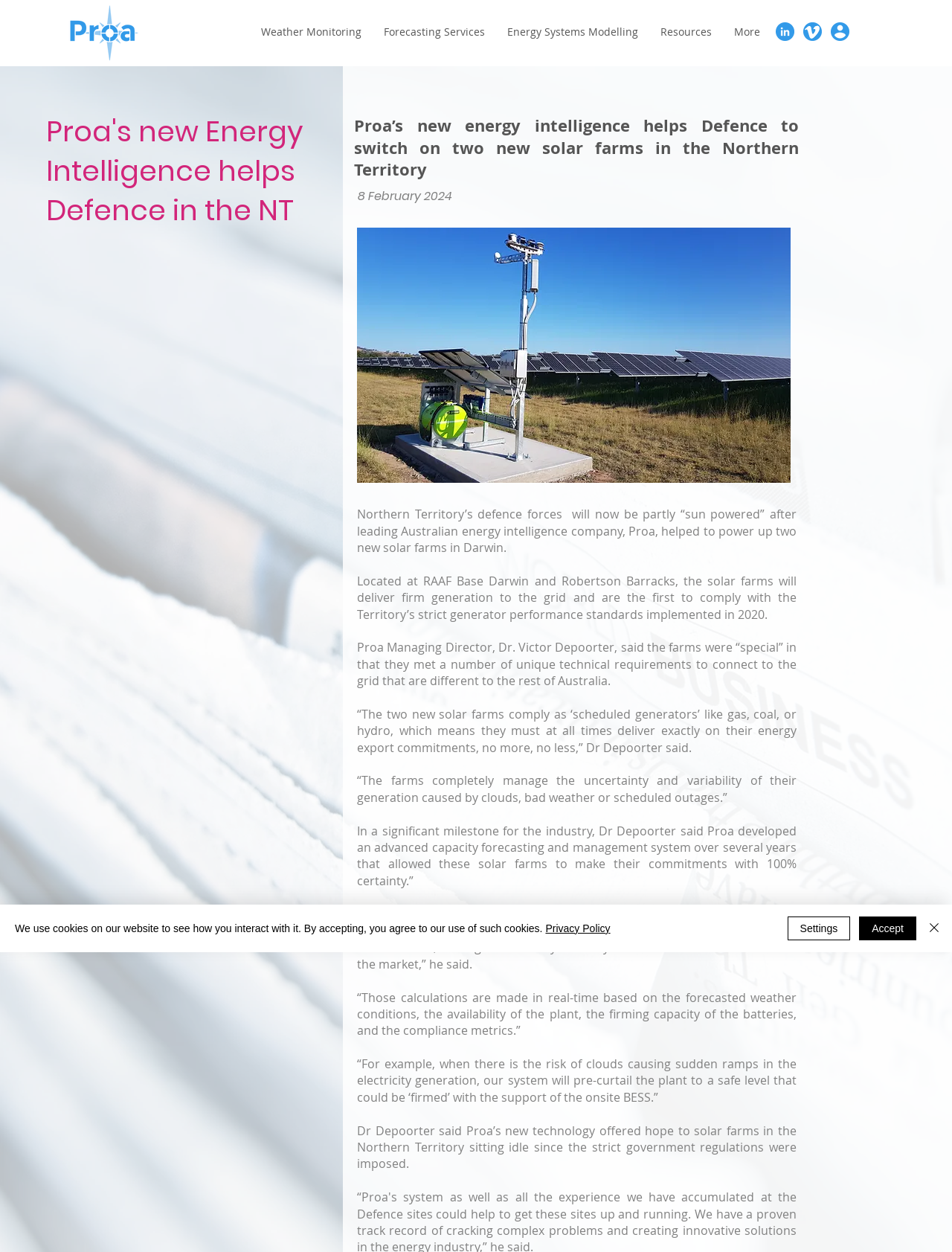Can you give a comprehensive explanation to the question given the content of the image?
Where are the two new solar farms located?

I found the answer by reading the text on the webpage, which states 'Located at RAAF Base Darwin and Robertson Barracks, the solar farms will deliver firm generation to the grid...'